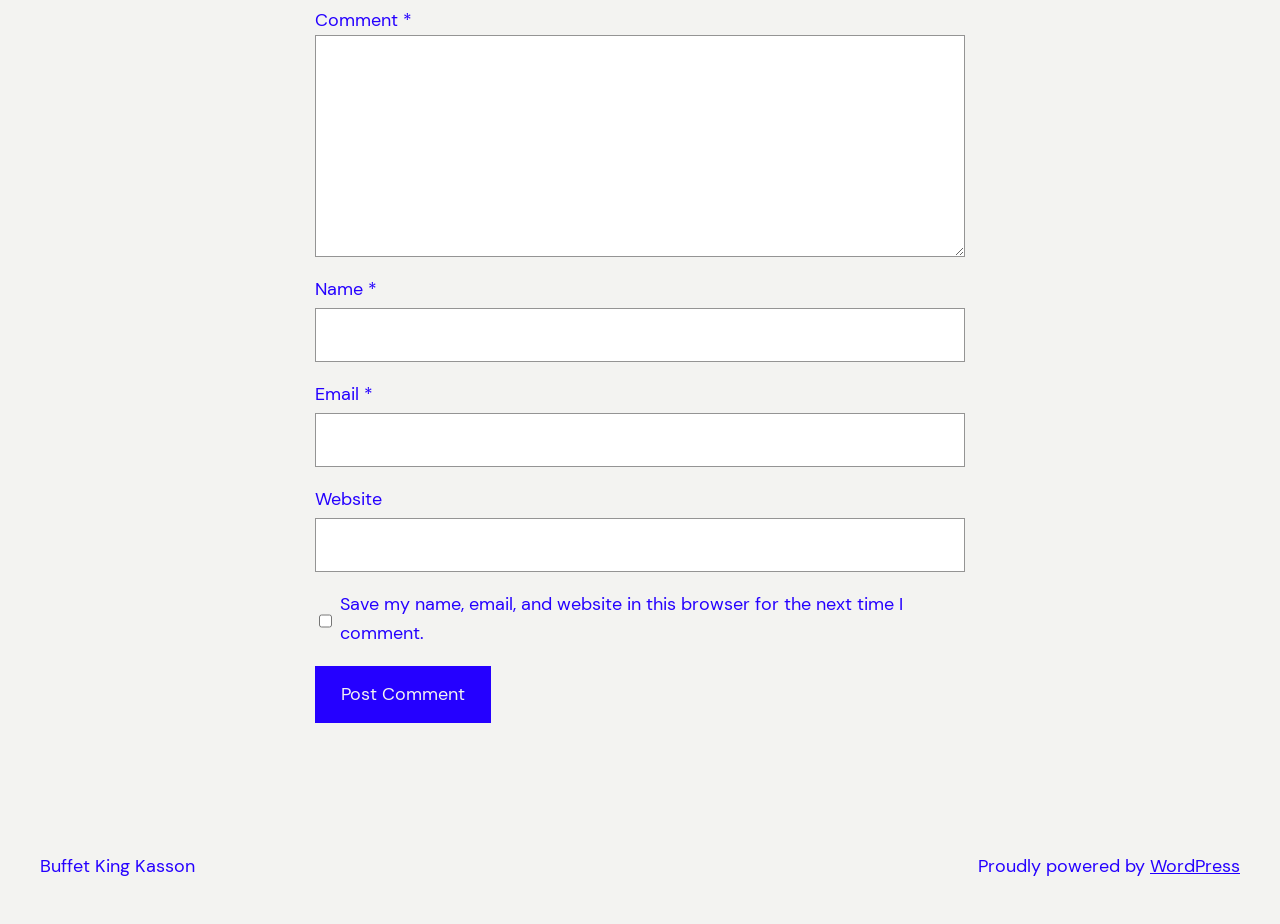Refer to the image and provide an in-depth answer to the question:
How many links are present in the footer?

The footer section contains two links: 'Buffet King Kasson' and 'WordPress', which are likely links to the website's homepage and the WordPress platform, respectively.